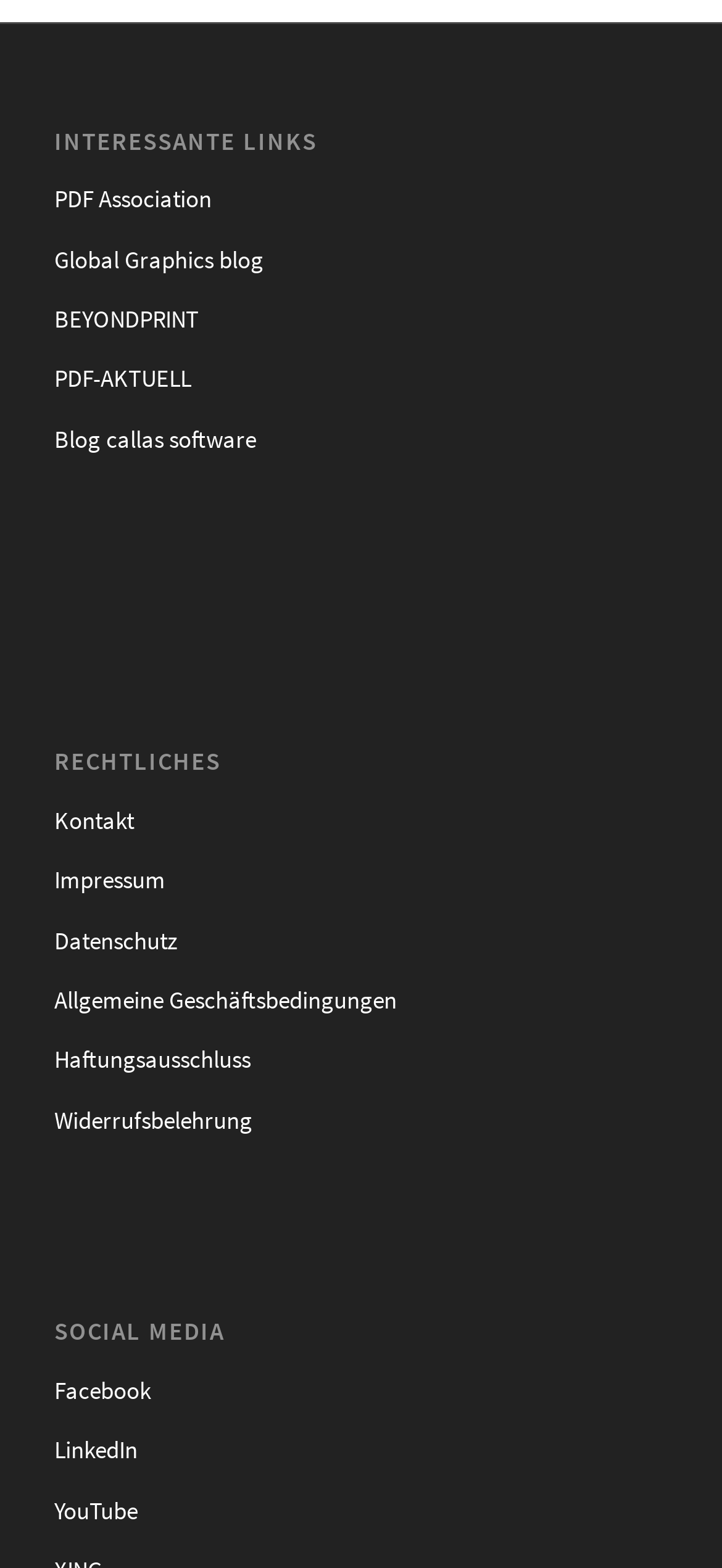What is the layout of the links on the webpage?
Refer to the screenshot and respond with a concise word or phrase.

Vertical list